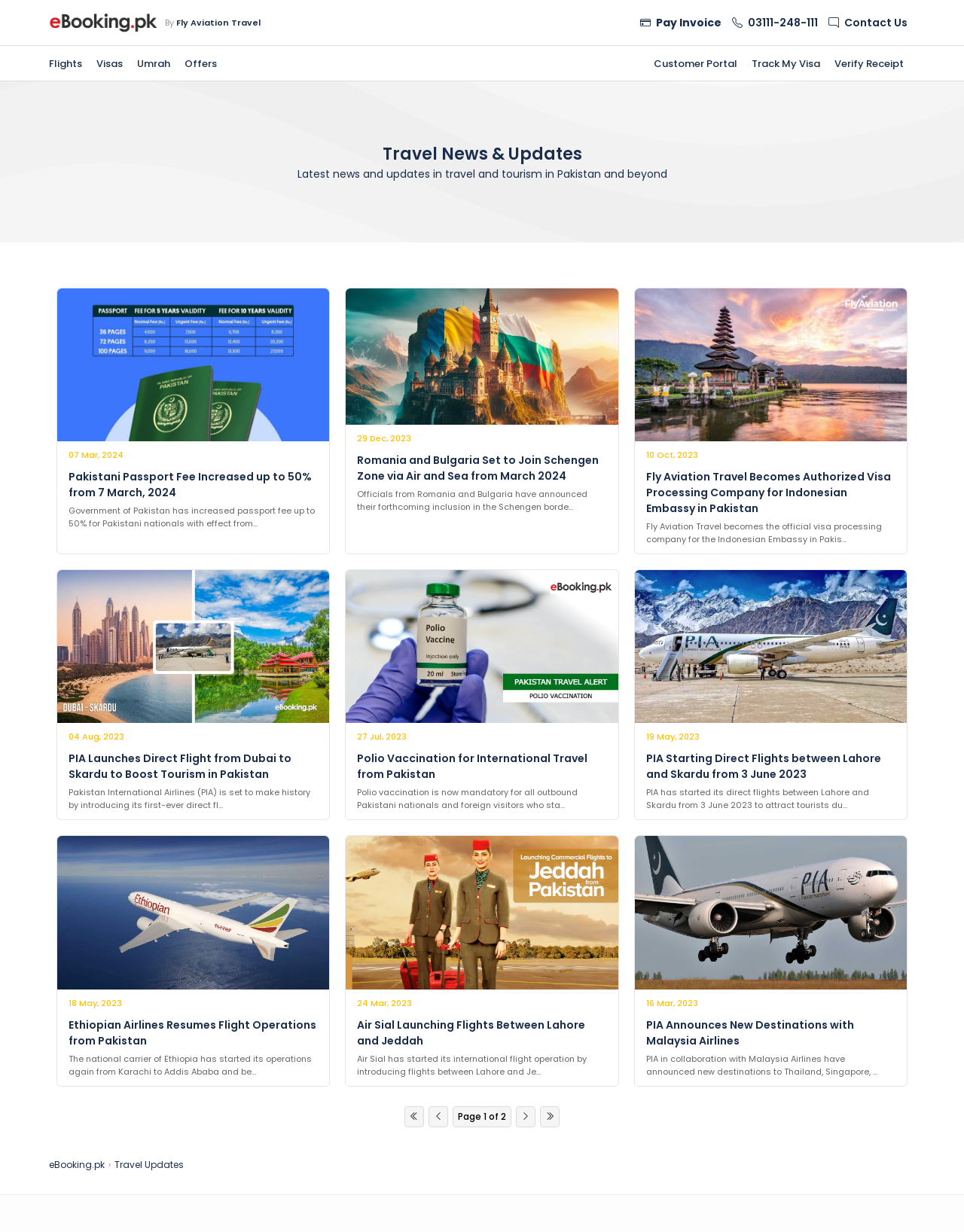Could you locate the bounding box coordinates for the section that should be clicked to accomplish this task: "Go to Page 2".

[0.47, 0.898, 0.53, 0.915]